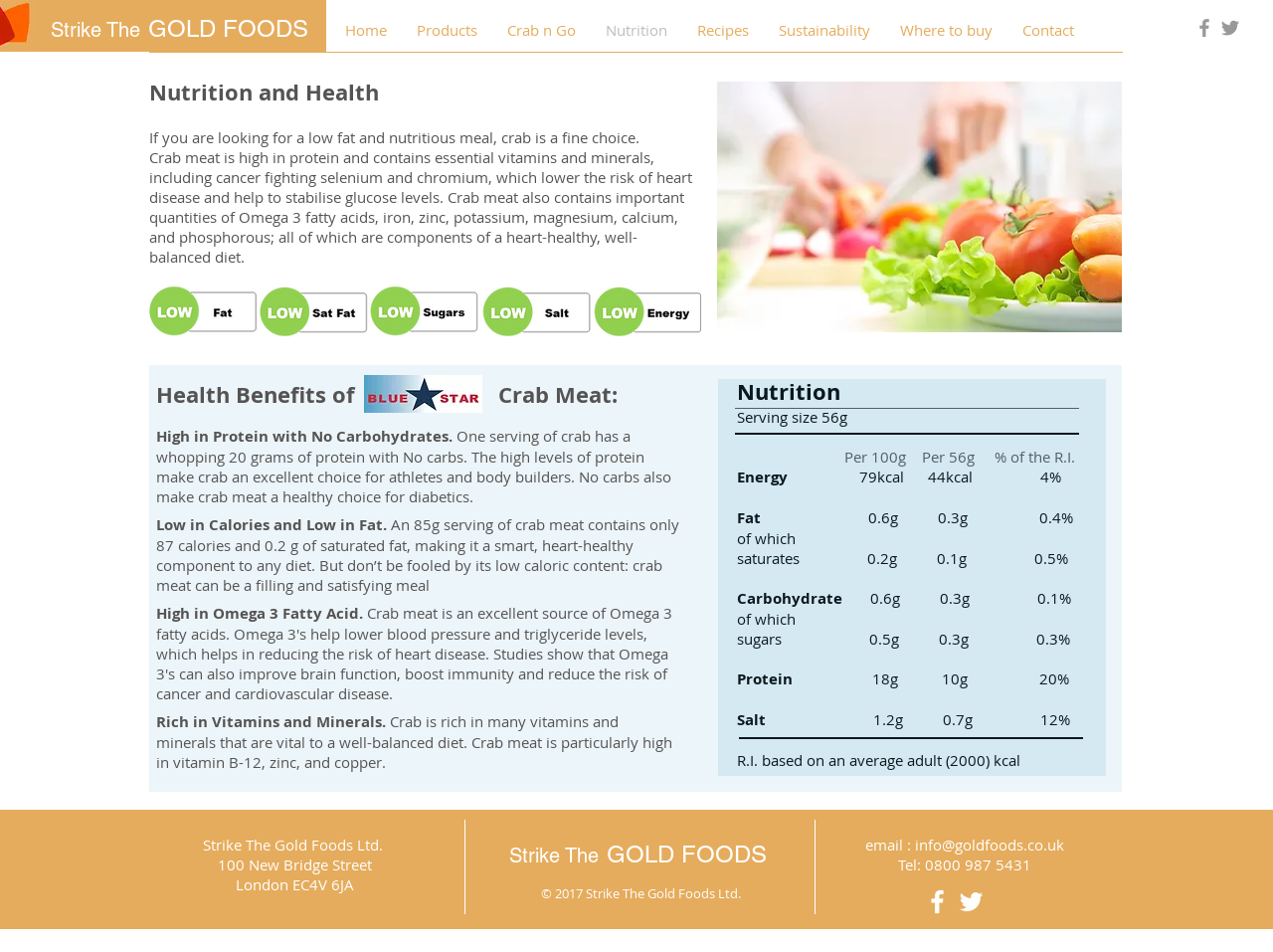Please determine the bounding box coordinates of the element to click on in order to accomplish the following task: "Go to the Products page". Ensure the coordinates are four float numbers ranging from 0 to 1, i.e., [left, top, right, bottom].

[0.316, 0.008, 0.387, 0.054]